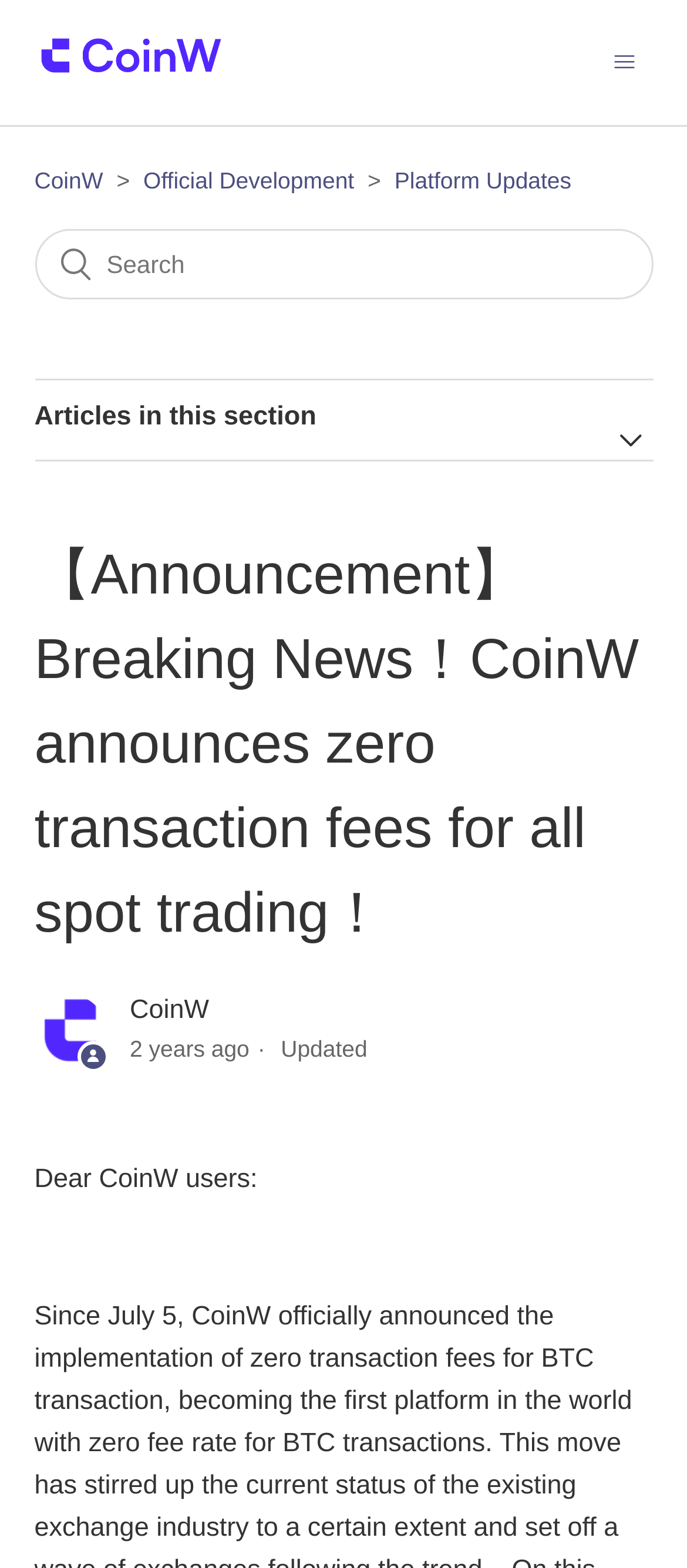Please reply to the following question using a single word or phrase: 
What is the purpose of the search box?

To search